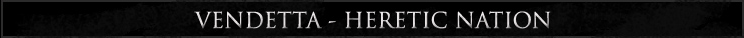Answer the question in a single word or phrase:
What type of music does the band Vendetta play?

Progressive, neoclassical, and hard rock